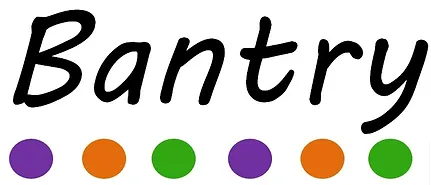What colors are the decorative circles?
Using the image as a reference, answer the question with a short word or phrase.

Purple, orange, green